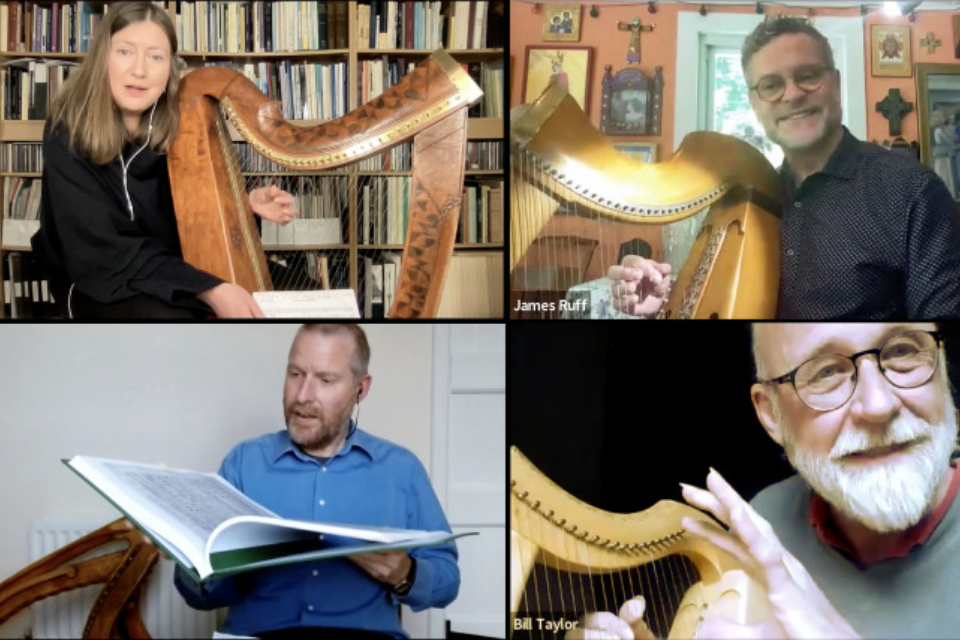What is James Ruff holding?
Based on the image, please offer an in-depth response to the question.

According to the caption, James Ruff is holding his own intricately designed harp, and he is smiling warmly while doing so.